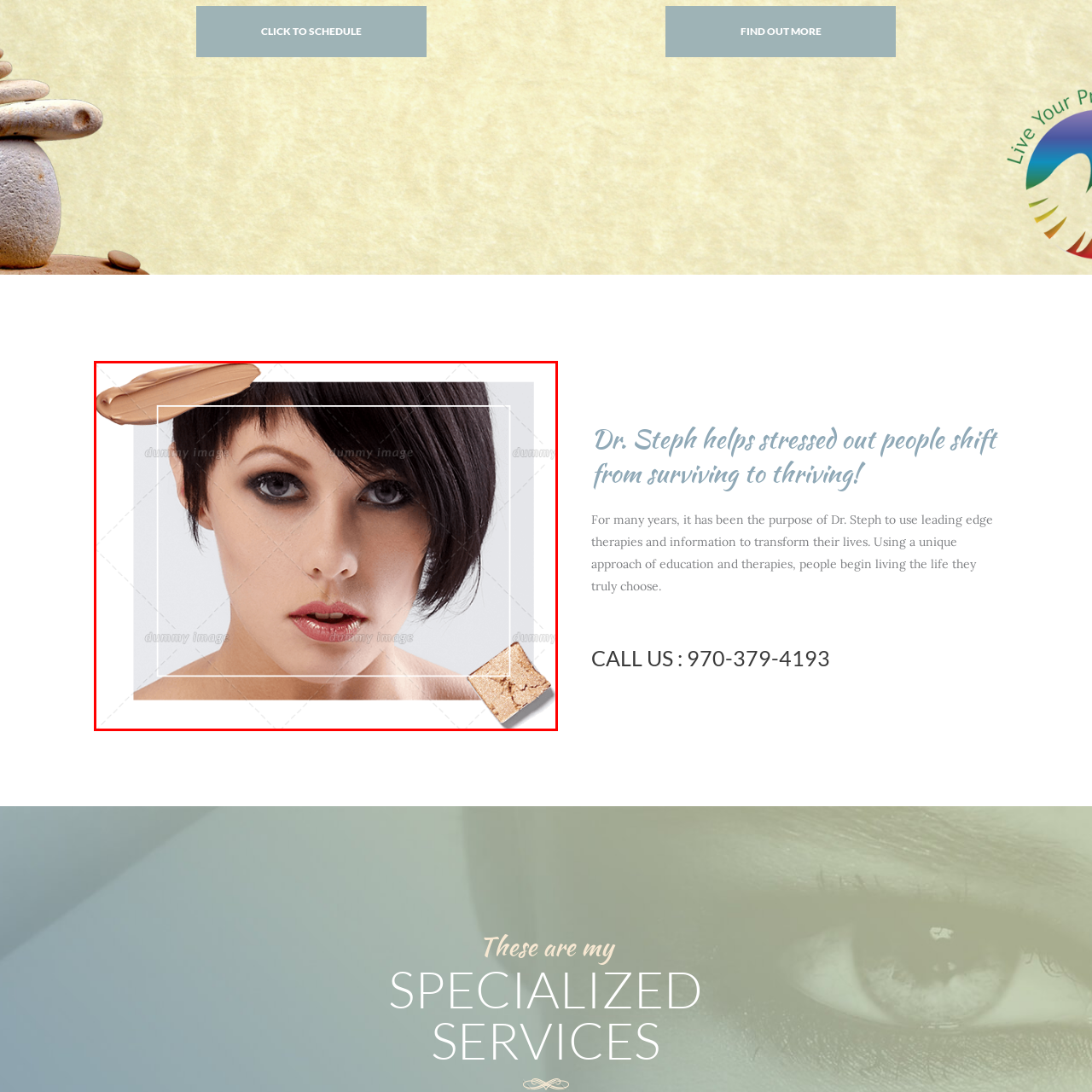Look at the image enclosed within the red outline and answer the question with a single word or phrase:
What is the style of the background?

Clean and modern